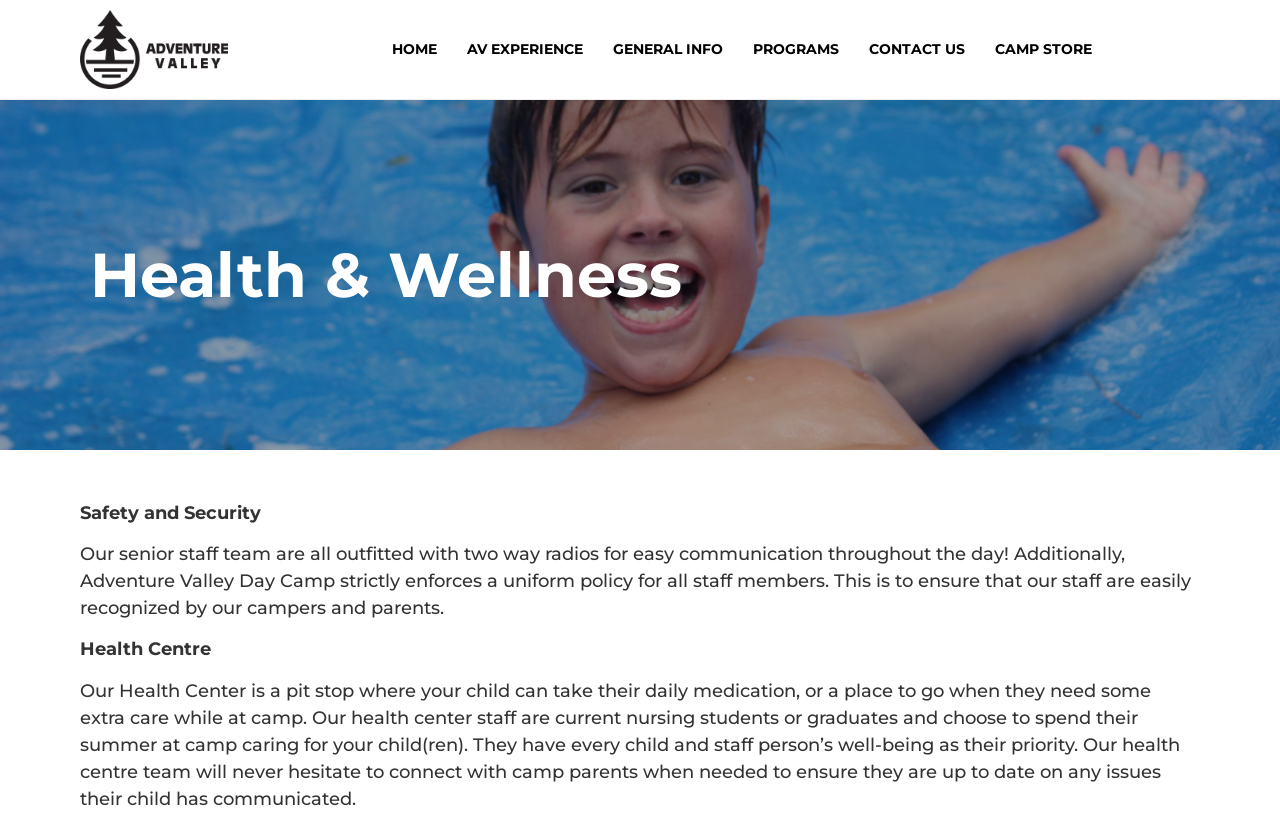Convey a detailed summary of the webpage, mentioning all key elements.

The webpage is about Health & Wellness at Adventure Valley Day Camp. At the top left, there is a logo of the camp, which is an image with a link to the homepage. Below the logo, there is a navigation menu with links to different sections of the website, including HOME, AV EXPERIENCE, GENERAL INFO, PROGRAMS, CONTACT US, and CAMP STORE. These links are aligned horizontally and take up the top portion of the page.

The main content of the page is divided into three sections. The first section is headed by "Health & Wellness" and is located below the navigation menu. This section contains two paragraphs of text. The first paragraph describes the safety and security measures taken by the camp, including the use of two-way radios by senior staff members. The second paragraph explains the uniform policy for staff members.

Below the first section, there is a second section headed by "Safety and Security". This section contains a short paragraph of text that is not fully visible, but appears to be a continuation of the safety and security information.

The third section is headed by "Health Centre" and is located at the bottom left of the page. This section contains a paragraph of text that describes the health center at the camp, including the qualifications of the staff and their role in caring for the children.